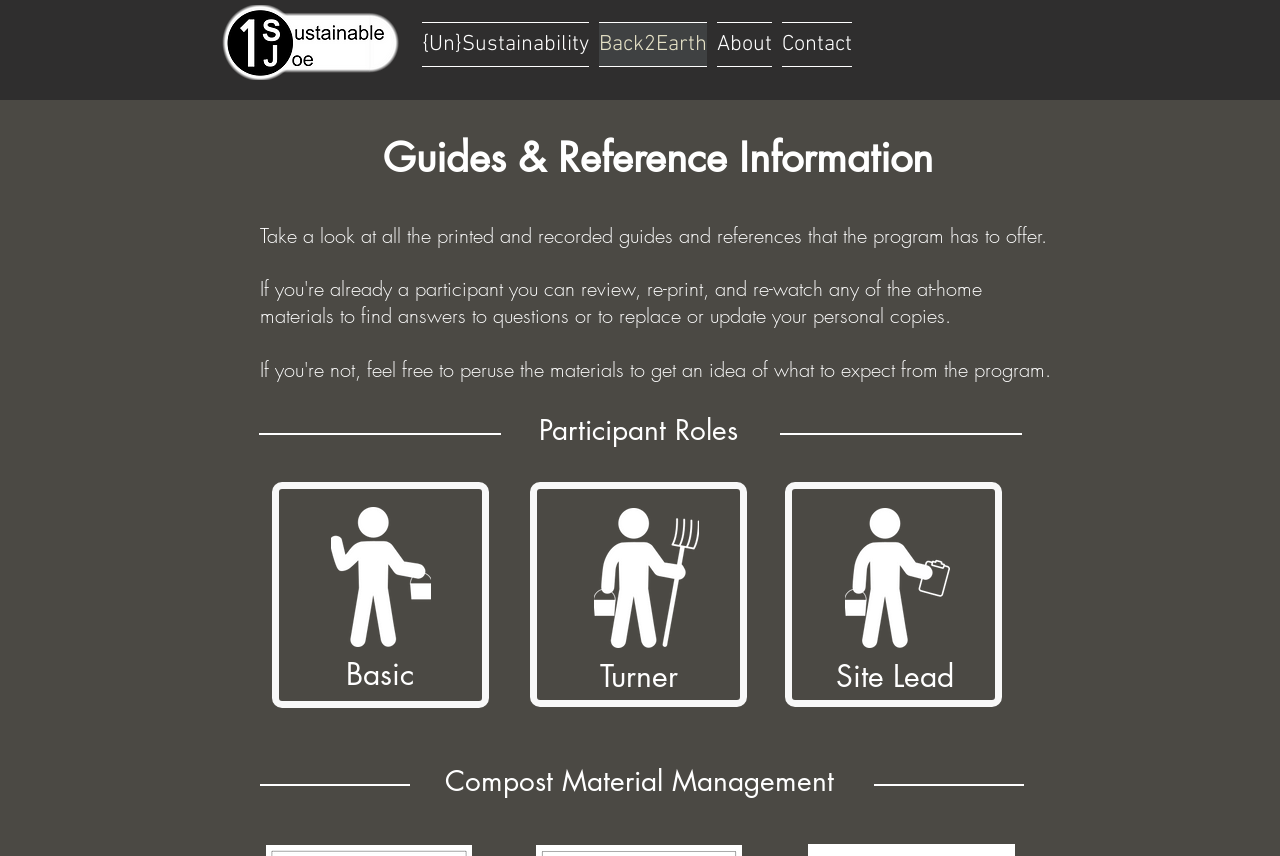What is the topic of the section at the bottom?
Please look at the screenshot and answer in one word or a short phrase.

Compost Material Management